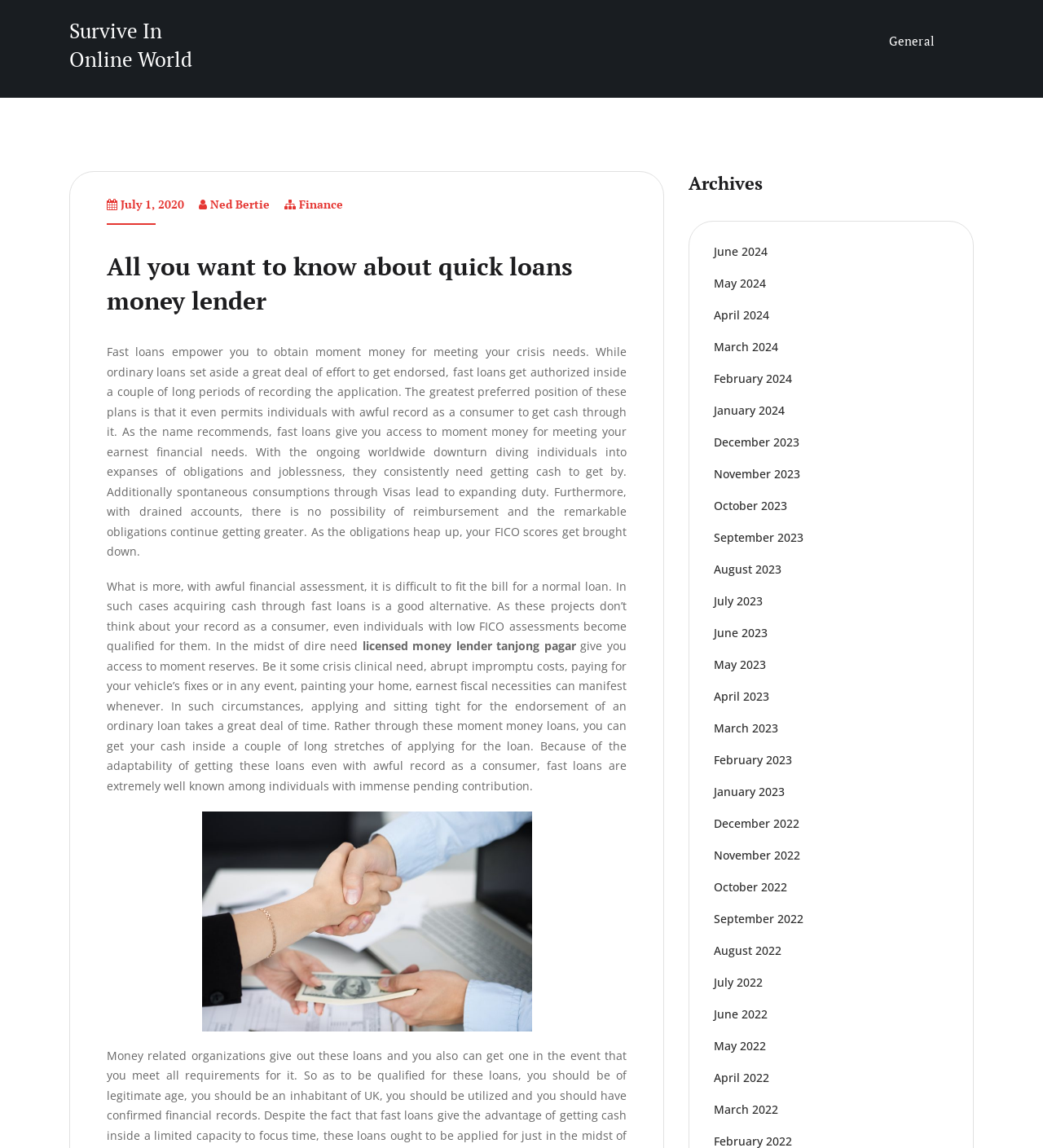Determine the bounding box coordinates for the element that should be clicked to follow this instruction: "Read the article posted by 'Ned Bertie'". The coordinates should be given as four float numbers between 0 and 1, in the format [left, top, right, bottom].

[0.202, 0.171, 0.259, 0.185]